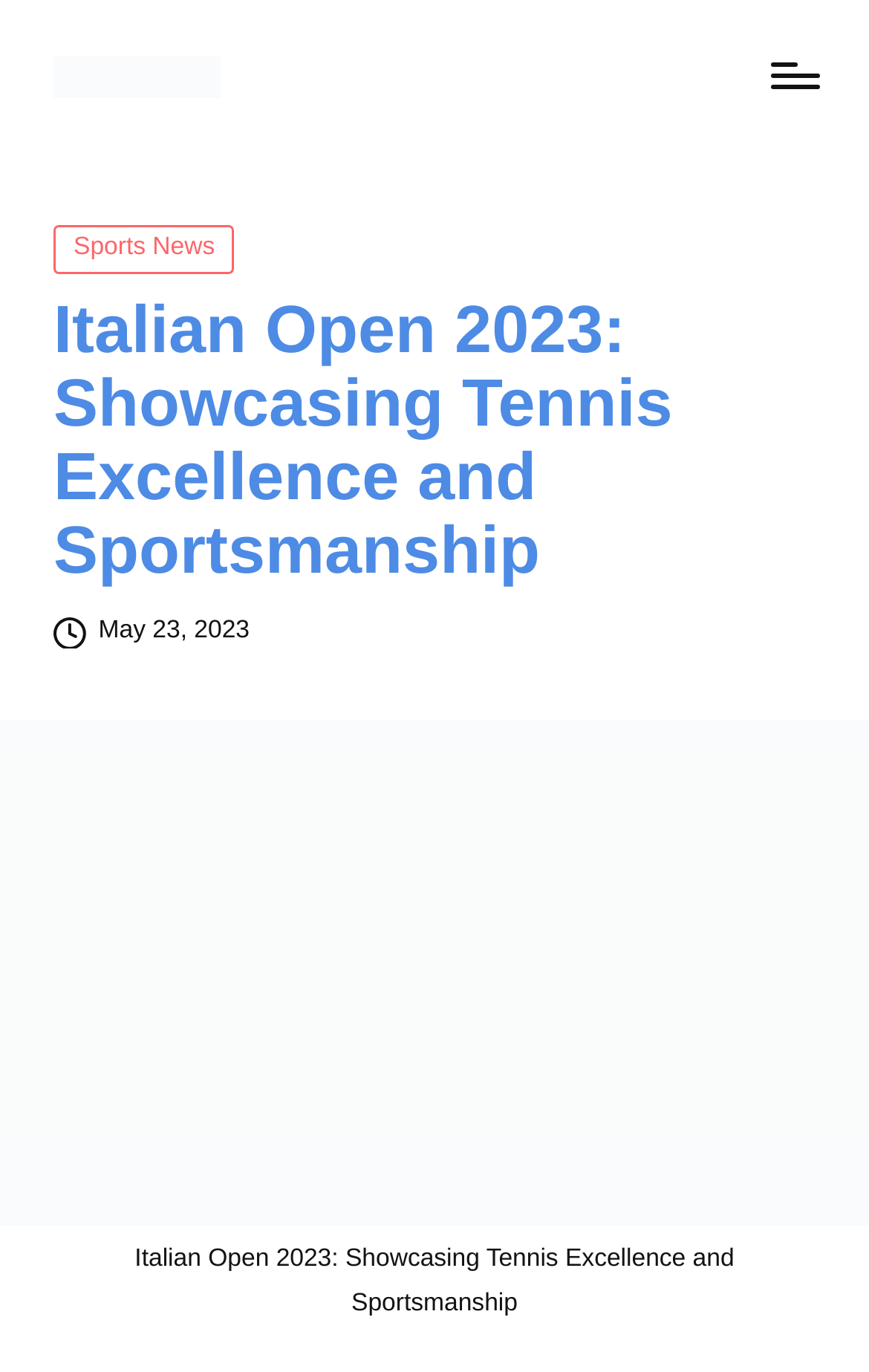How many sections are there in the main navigation?
Analyze the image and provide a thorough answer to the question.

I found the number of sections in the main navigation by looking at the button 'Menu' which controls the 'bloglo-primary-nav' element, and I didn't find any other similar elements, so I assume there is only one section in the main navigation.